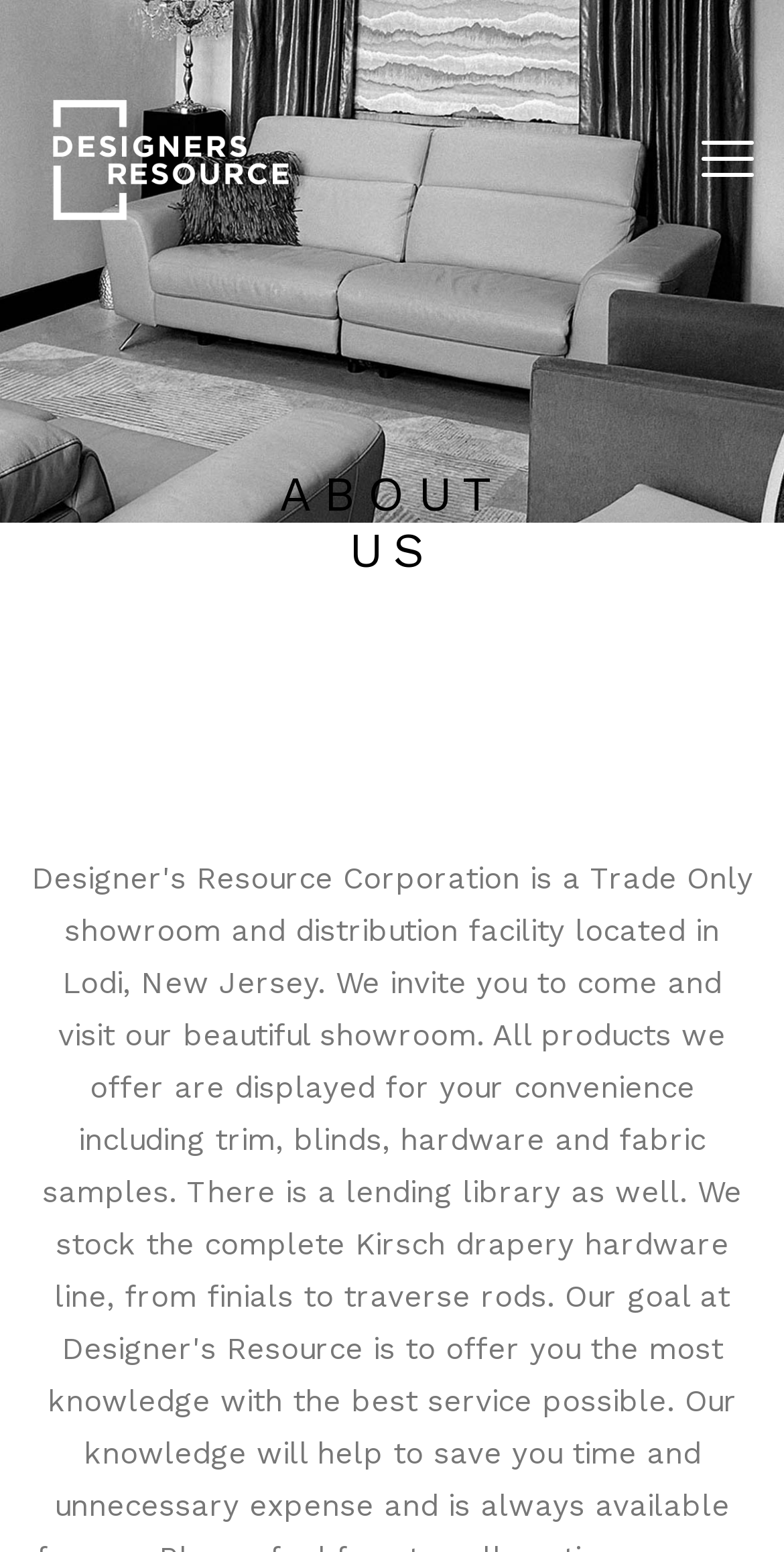Locate the bounding box coordinates of the region to be clicked to comply with the following instruction: "Explore CAD integrations". The coordinates must be four float numbers between 0 and 1, in the form [left, top, right, bottom].

None